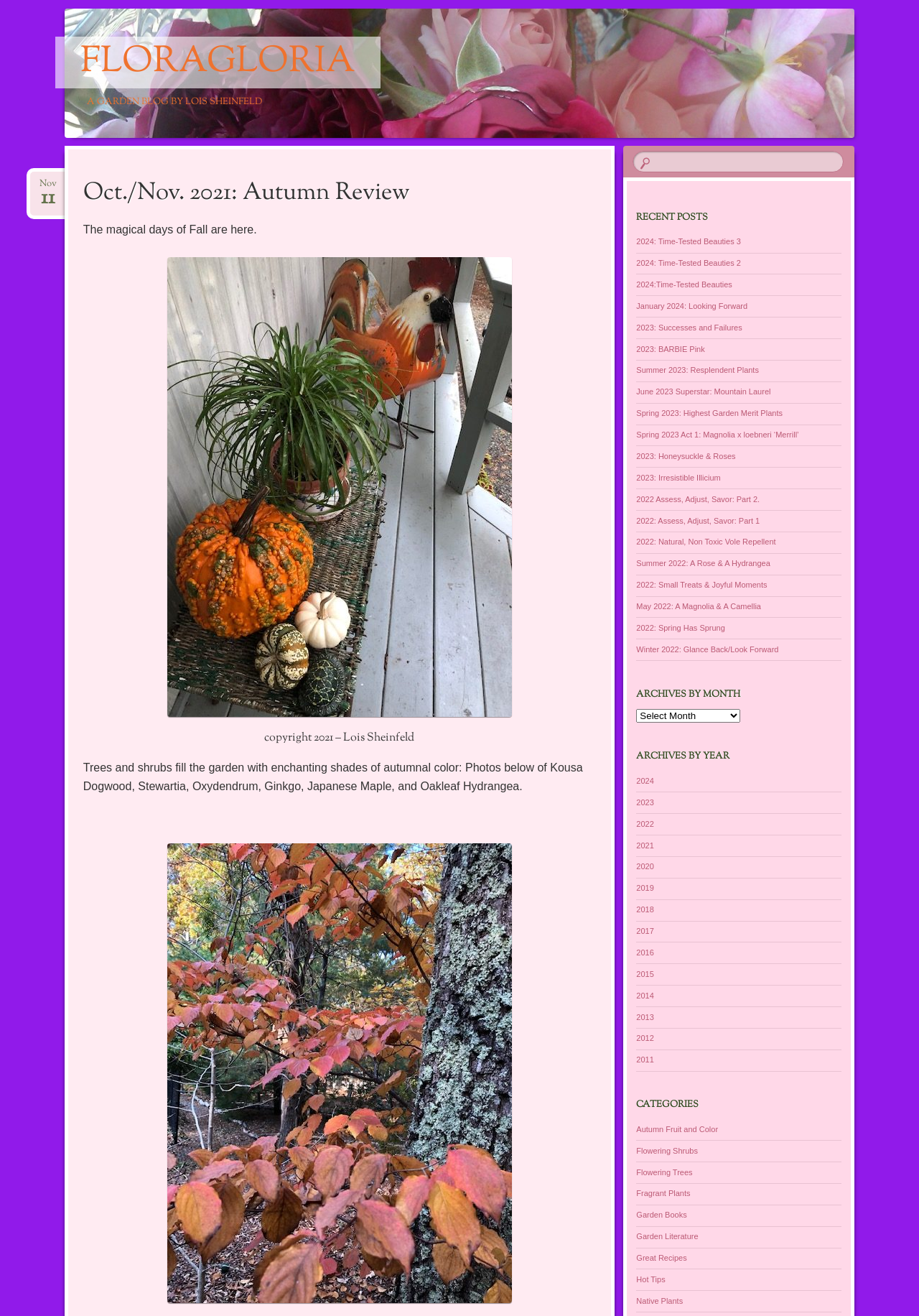For the given element description parent_node: FLORAGLORIA title="floragloria", determine the bounding box coordinates of the UI element. The coordinates should follow the format (top-left x, top-left y, bottom-right x, bottom-right y) and be within the range of 0 to 1.

[0.07, 0.006, 0.87, 0.105]